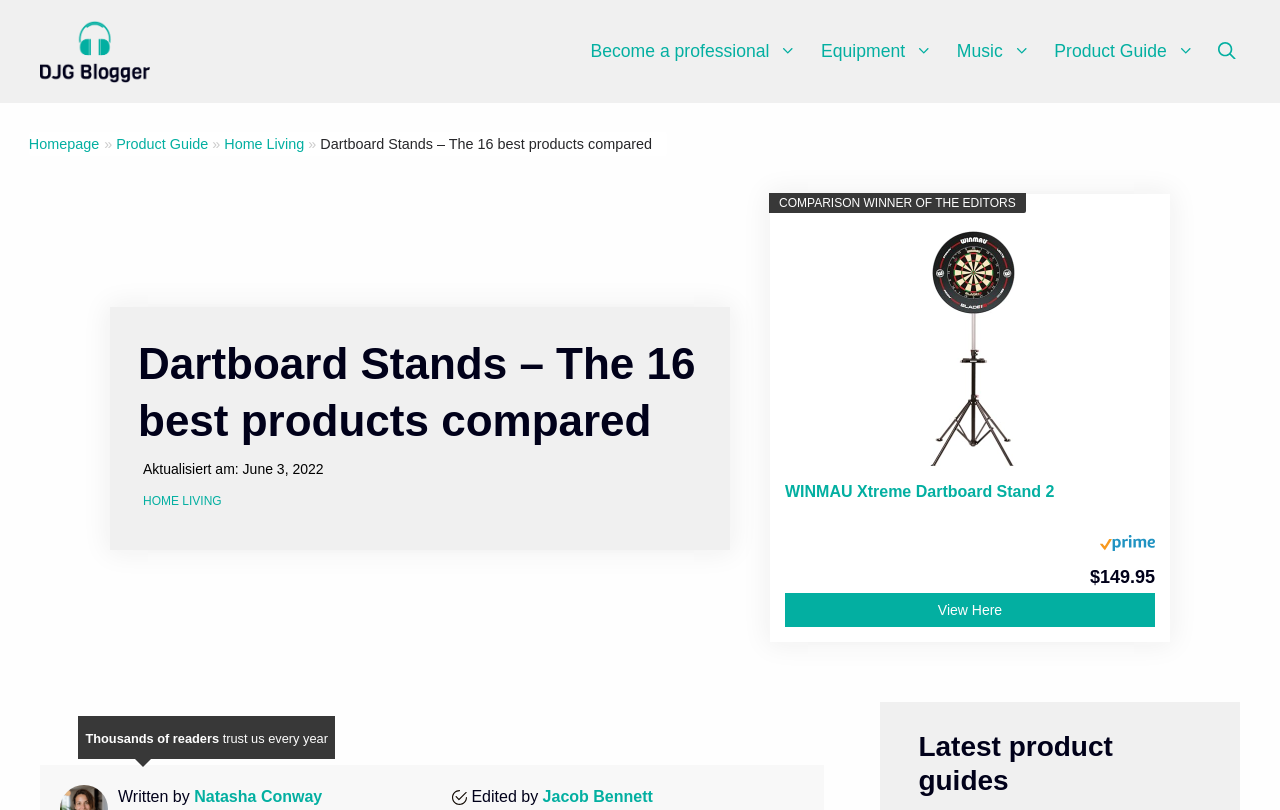Find the bounding box coordinates for the HTML element described in this sentence: "aria-label="Open Search Bar"". Provide the coordinates as four float numbers between 0 and 1, in the format [left, top, right, bottom].

[0.949, 0.028, 0.969, 0.099]